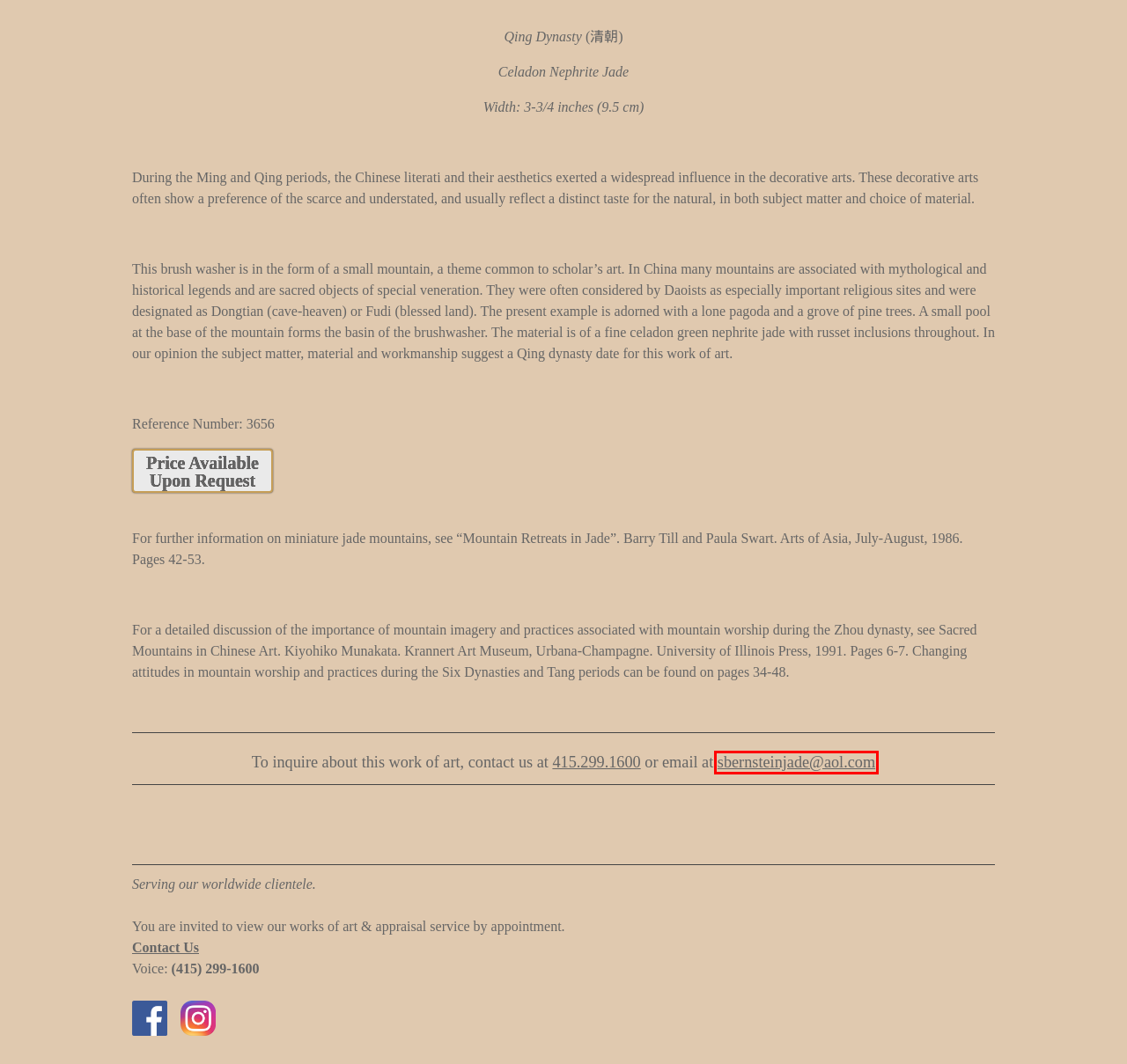After examining the screenshot of a webpage with a red bounding box, choose the most accurate webpage description that corresponds to the new page after clicking the element inside the red box. Here are the candidates:
A. Publications - S. Bernstein & Co. Jade & Oriental Art
B. About Us
C. Chinese Jade & Oriental Art Blog – Private Collectors, Museum
D. Works of Art - S. Bernstein & Co. Jade & Oriental Art
E. Contact us about this piece - S. Bernstein & Co. Jade & Oriental Art
F. Contact Us - S. Bernstein & Co. Jade & Oriental Art
G. Online Oriental Jade Auction Site, Chinese Art Auction, Collectors
H. Chinese Antique Imperial Jade Art For Sale - Collectors Buy, Sell

F